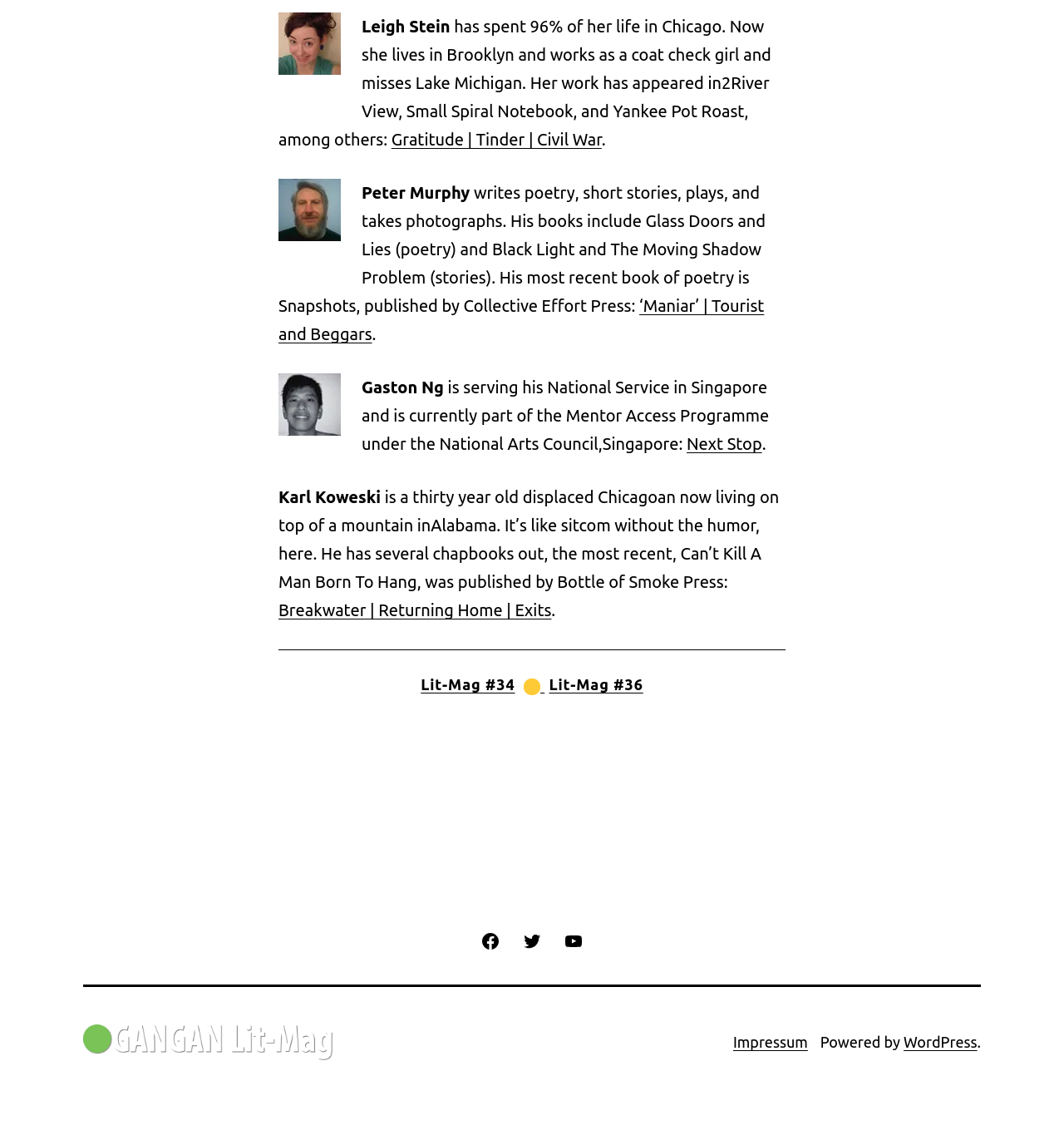Show the bounding box coordinates of the element that should be clicked to complete the task: "Explore Lit-Mag #34".

[0.395, 0.593, 0.484, 0.608]